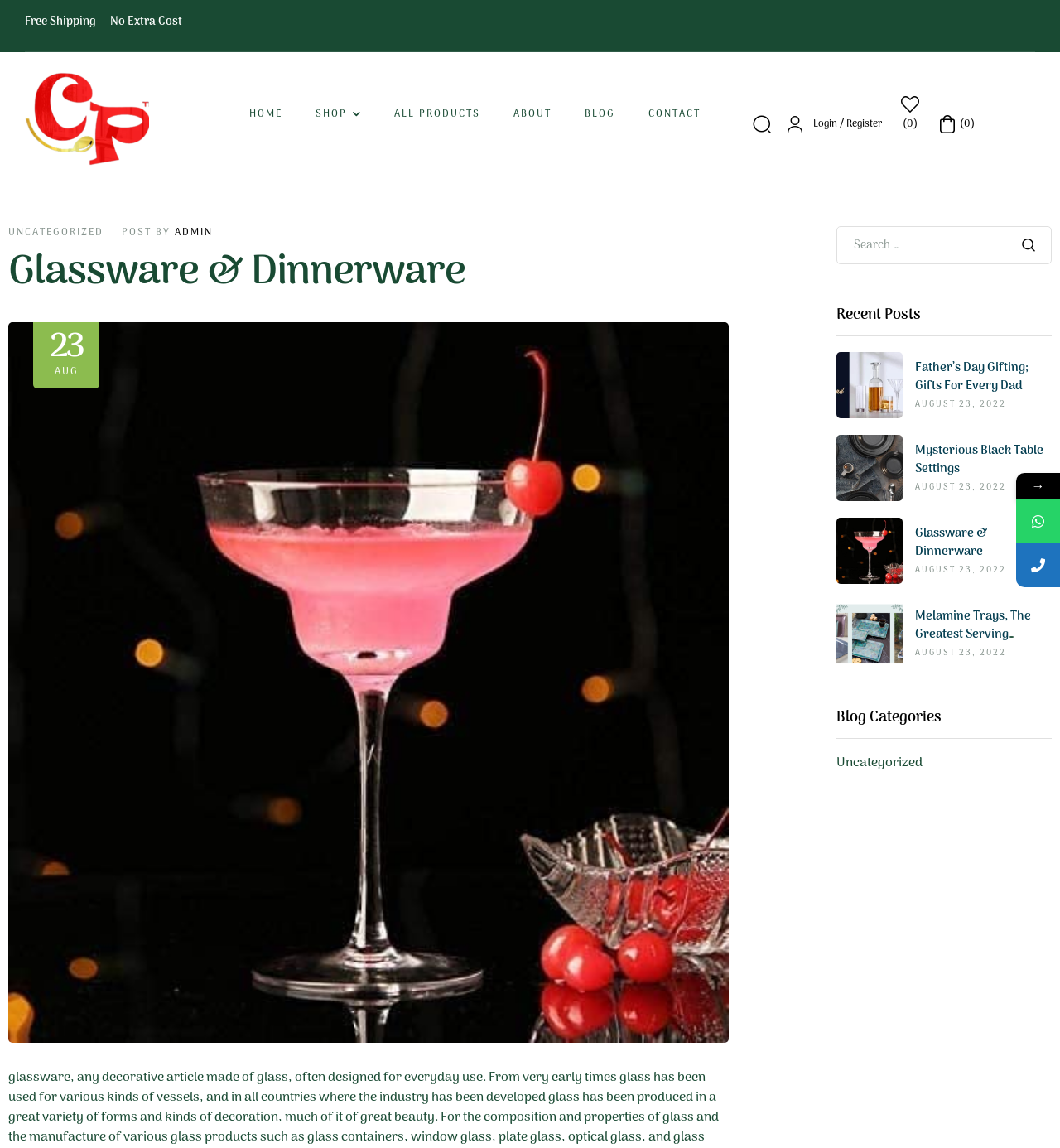How many navigation links are present in the top menu?
Look at the screenshot and give a one-word or phrase answer.

6